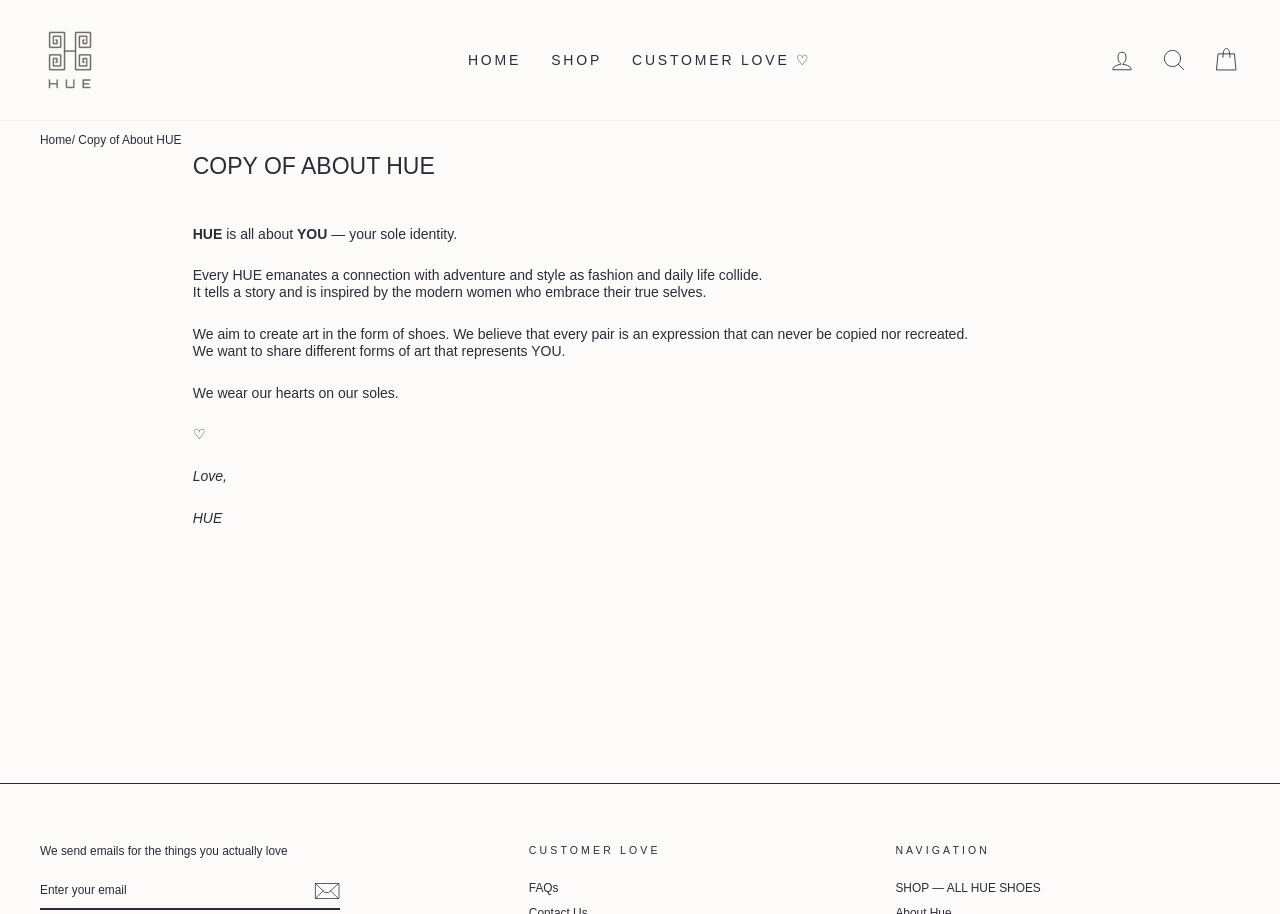What type of products are sold on the website?
Provide a well-explained and detailed answer to the question.

The website sells shoes, as it is mentioned in the link 'SHOP — ALL HUE SHOES' and the text 'We aim to create art in the form of shoes.' This suggests that the website is an online shoe store.